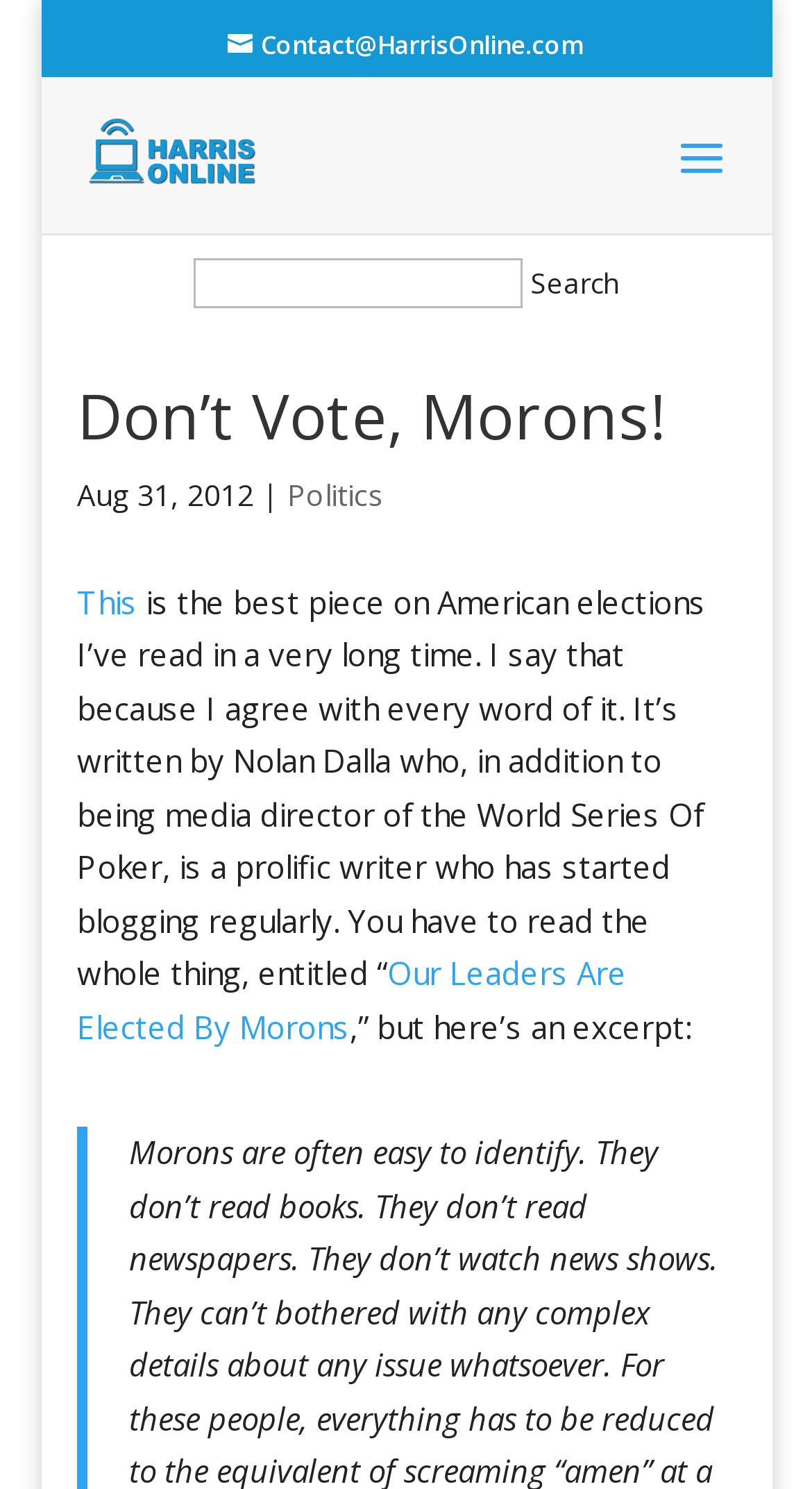Indicate the bounding box coordinates of the element that must be clicked to execute the instruction: "Contact the author". The coordinates should be given as four float numbers between 0 and 1, i.e., [left, top, right, bottom].

[0.281, 0.018, 0.719, 0.042]